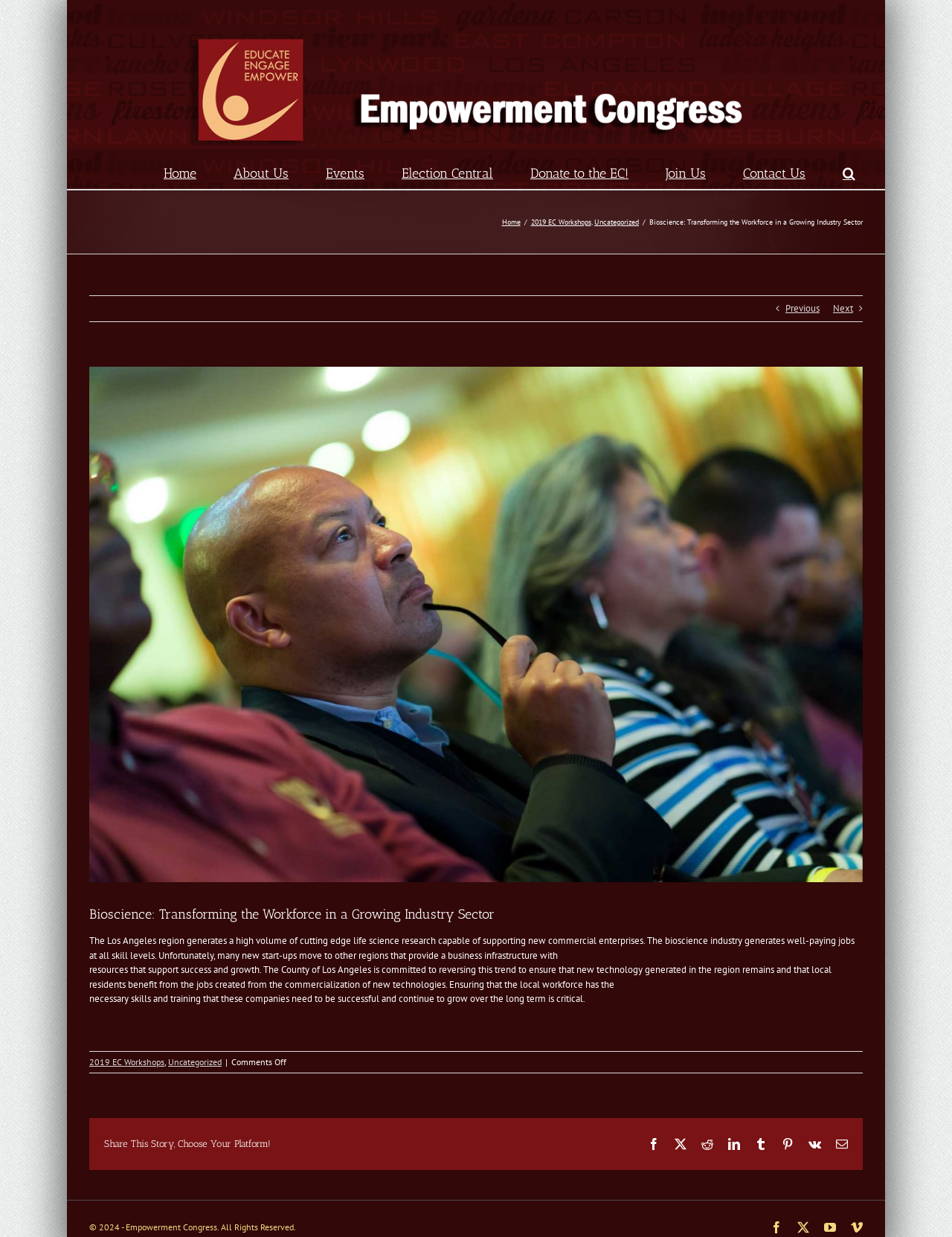Determine the bounding box coordinates of the element's region needed to click to follow the instruction: "Search for something". Provide these coordinates as four float numbers between 0 and 1, formatted as [left, top, right, bottom].

[0.885, 0.129, 0.898, 0.147]